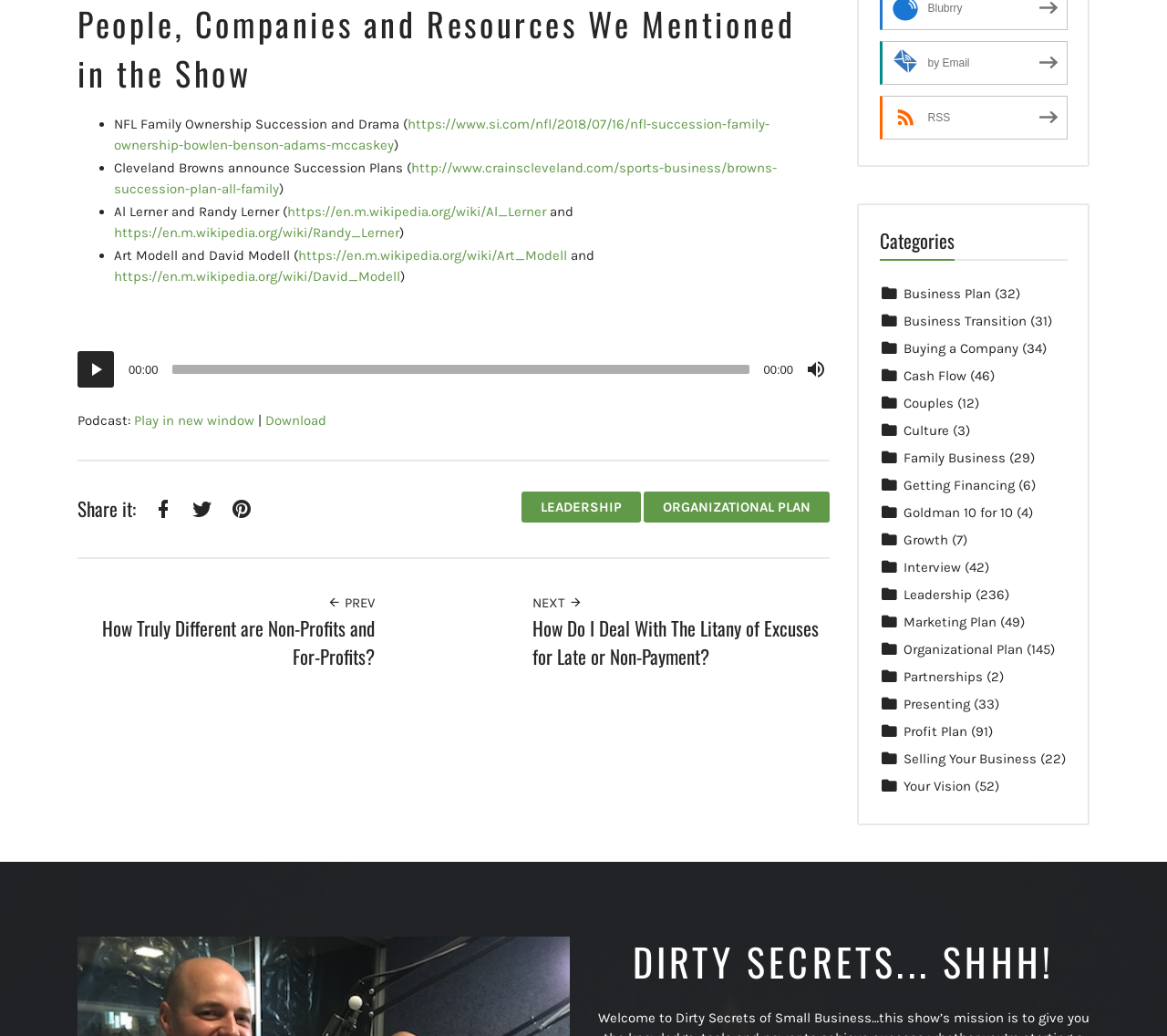What is the purpose of the 'Share it:' section?
Observe the image and answer the question with a one-word or short phrase response.

To share the podcast